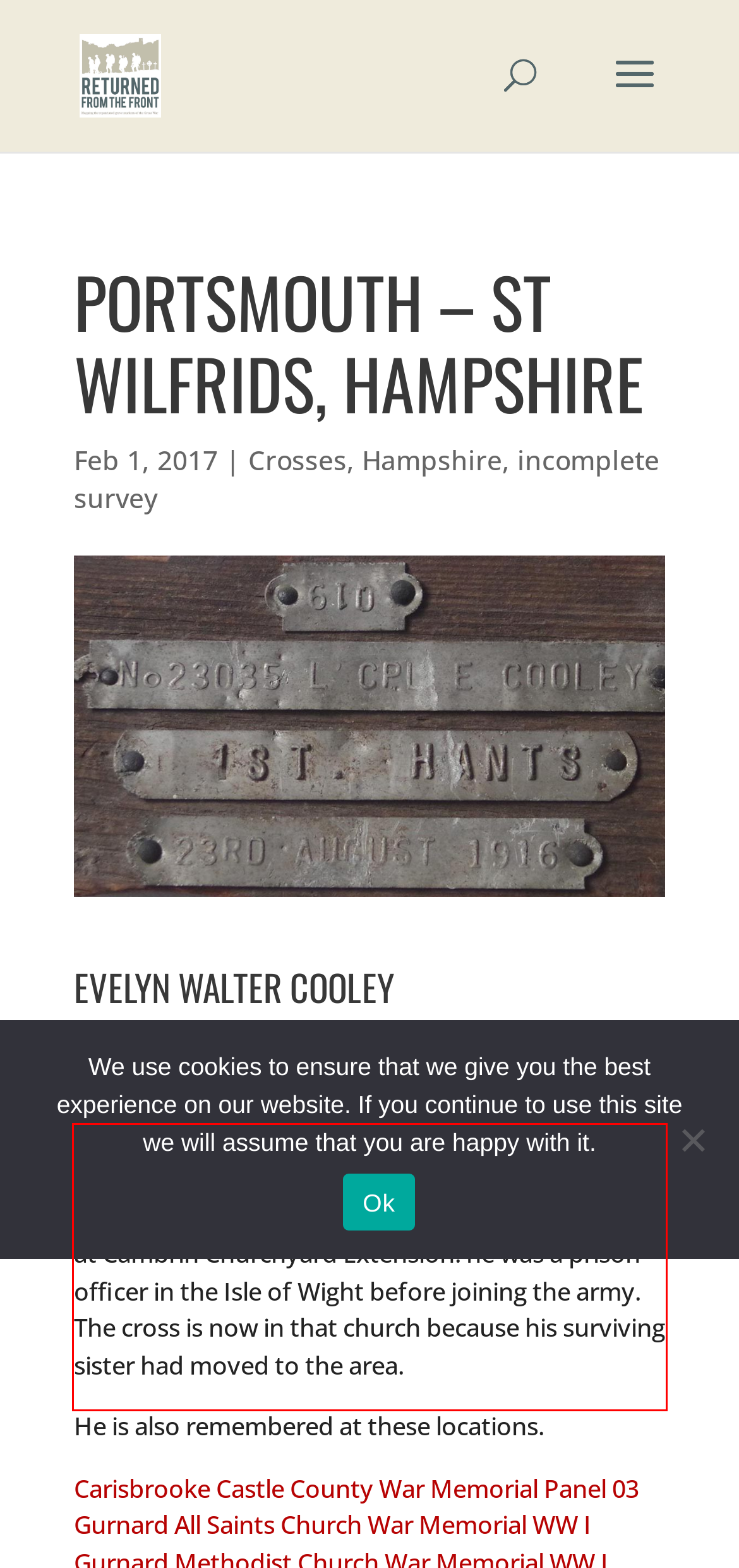Identify the red bounding box in the webpage screenshot and perform OCR to generate the text content enclosed.

This cross marked the grave of Cpl Evelyn Walter Cooley 23035 1st Battalion The Hampshire Regiment, who died on 23 August 1916 and is buried at Cambrin Churchyard Extension. he was a prison officer in the Isle of Wight before joining the army. The cross is now in that church because his surviving sister had moved to the area.